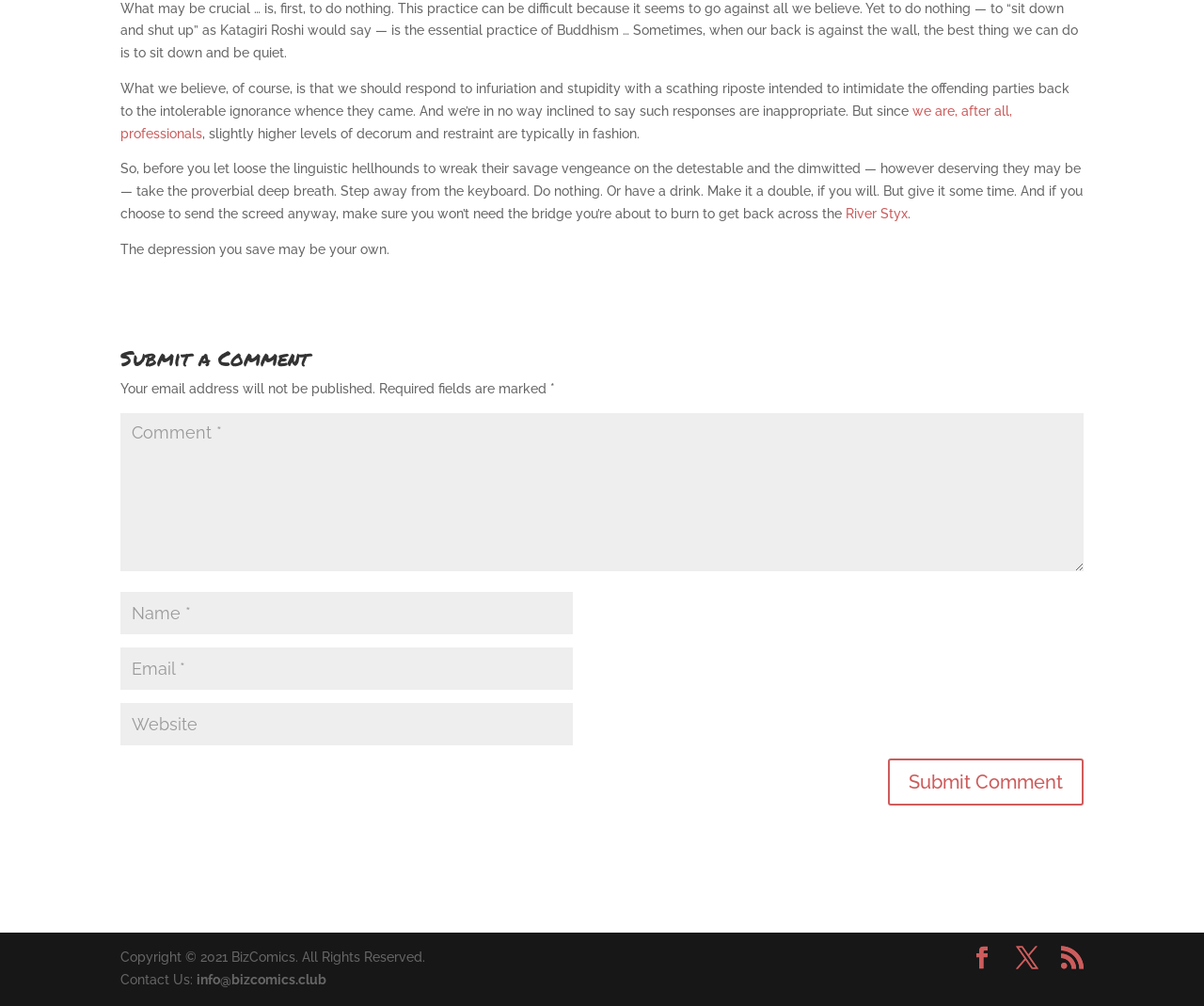Provide your answer in a single word or phrase: 
What is the copyright year of BizComics?

2021